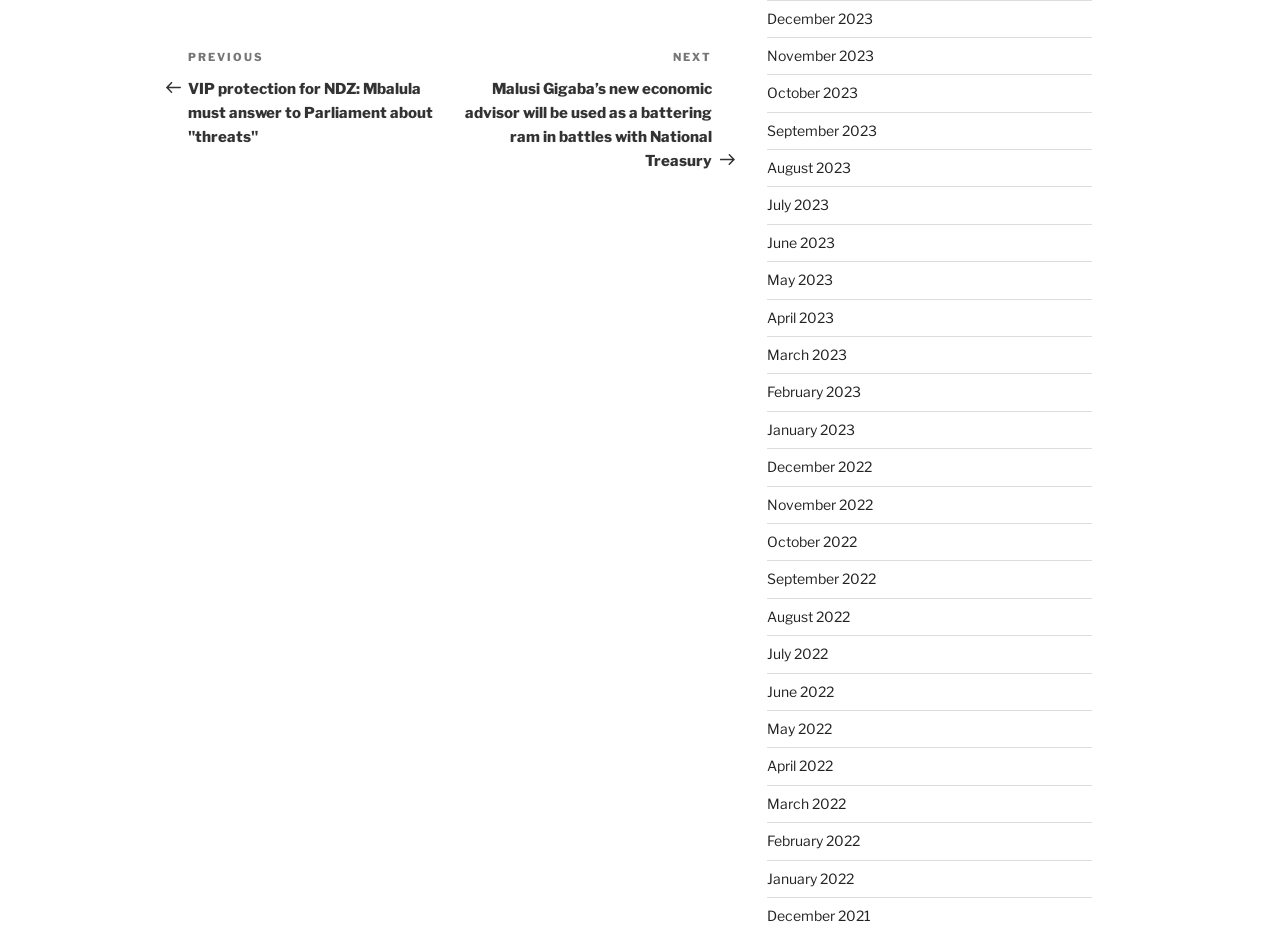Identify the bounding box coordinates of the part that should be clicked to carry out this instruction: "Read the next post".

[0.352, 0.053, 0.556, 0.182]